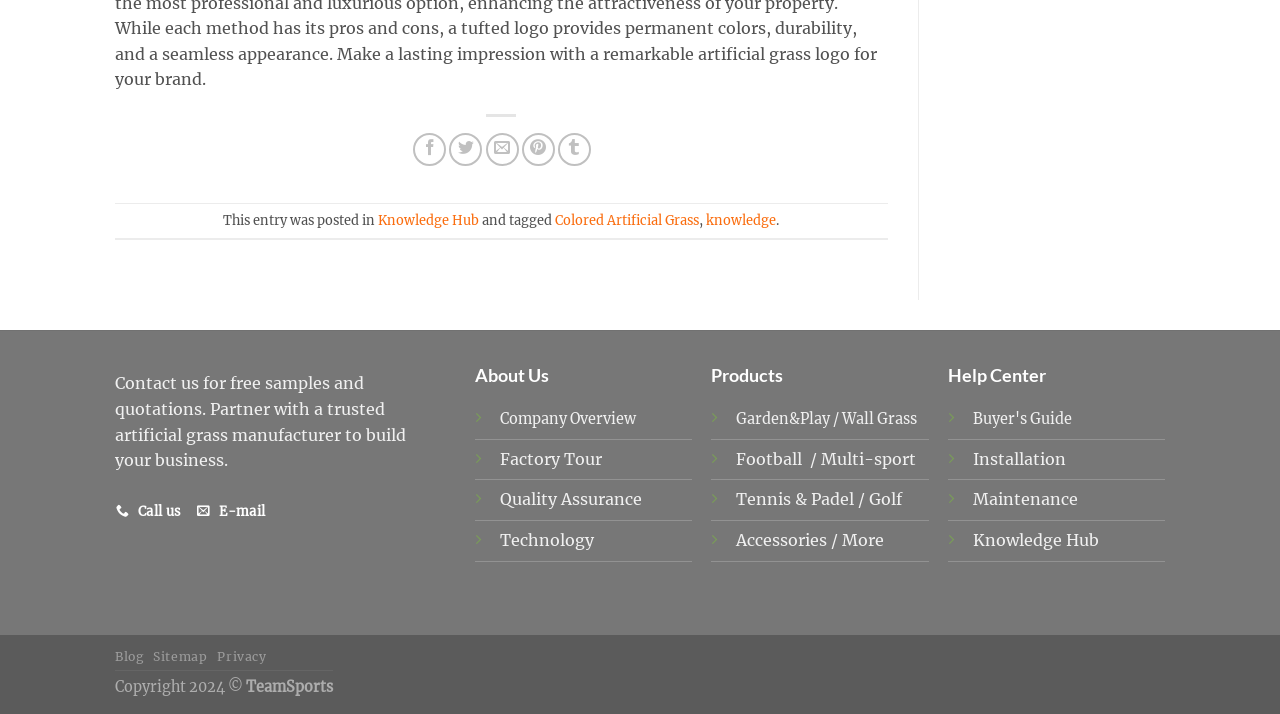What type of products does the company offer?
Using the information presented in the image, please offer a detailed response to the question.

The company offers various types of artificial grass products, which can be found in the 'Products' section of the webpage. The products include Garden&Play, Wall Grass, Football, Multi-sport, Tennis, Padel, Golf, and Accessories.